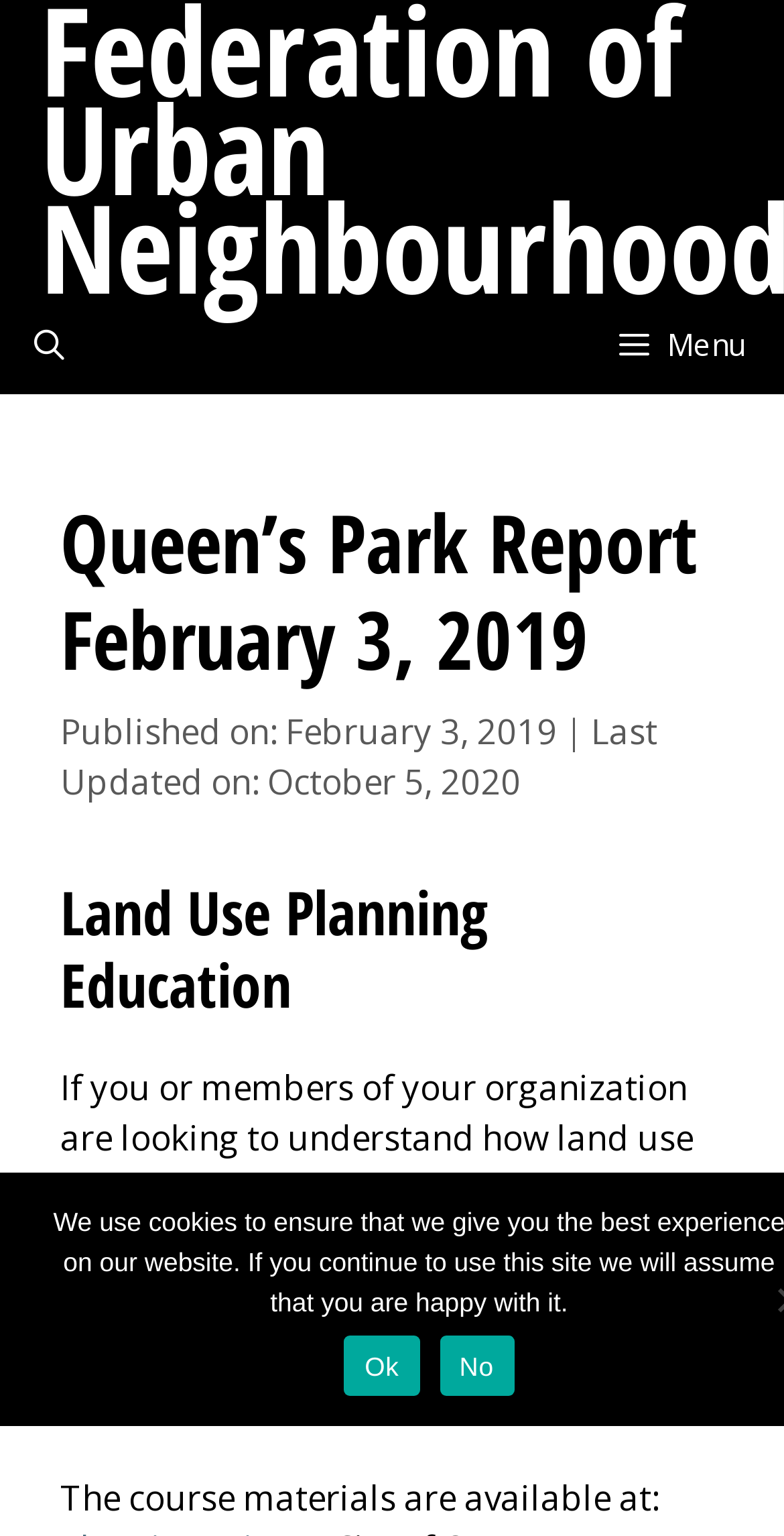Give the bounding box coordinates for this UI element: "No". The coordinates should be four float numbers between 0 and 1, arranged as [left, top, right, bottom].

[0.56, 0.869, 0.655, 0.909]